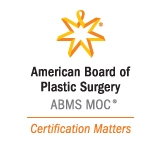Where is Dr. Tammy Wu's practice located?
Give a one-word or short phrase answer based on the image.

Modesto, California